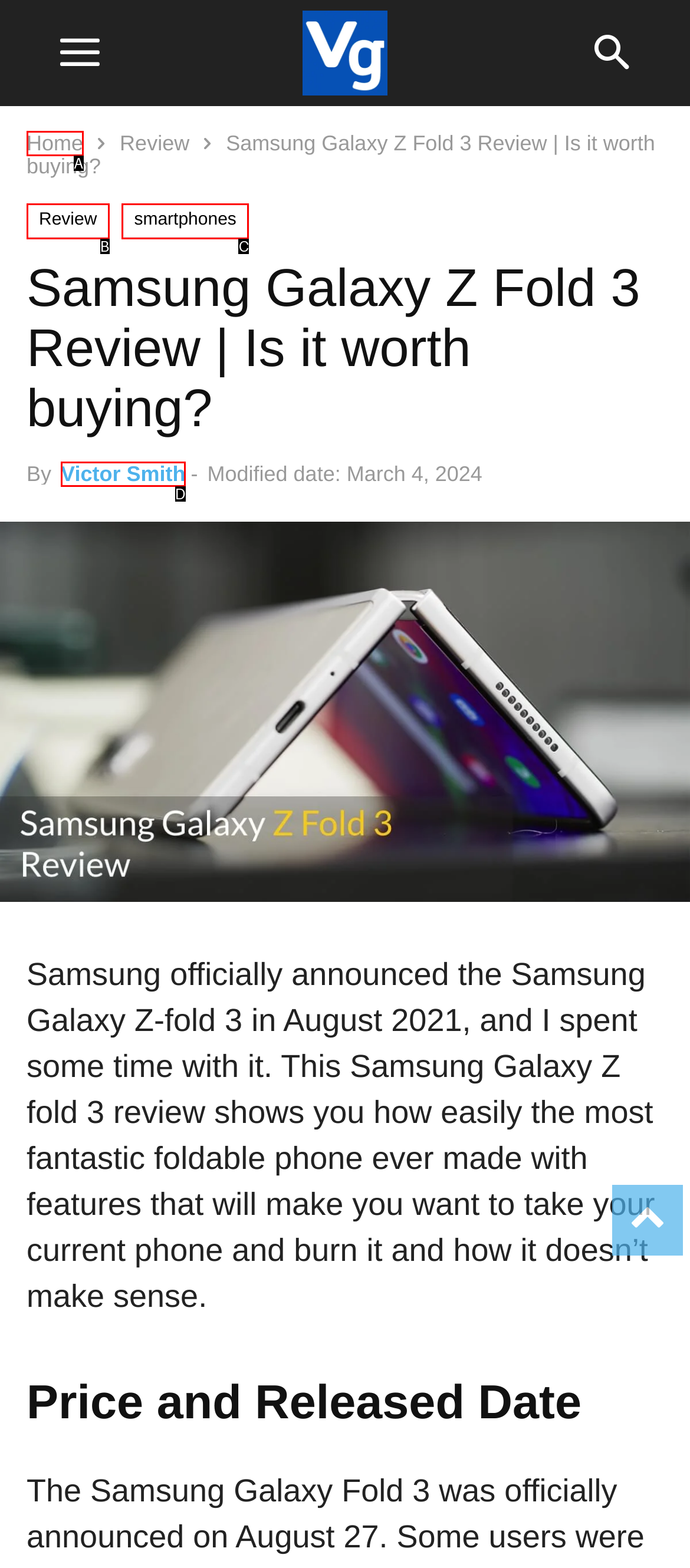Given the description: title="YouTube"
Identify the letter of the matching UI element from the options.

None